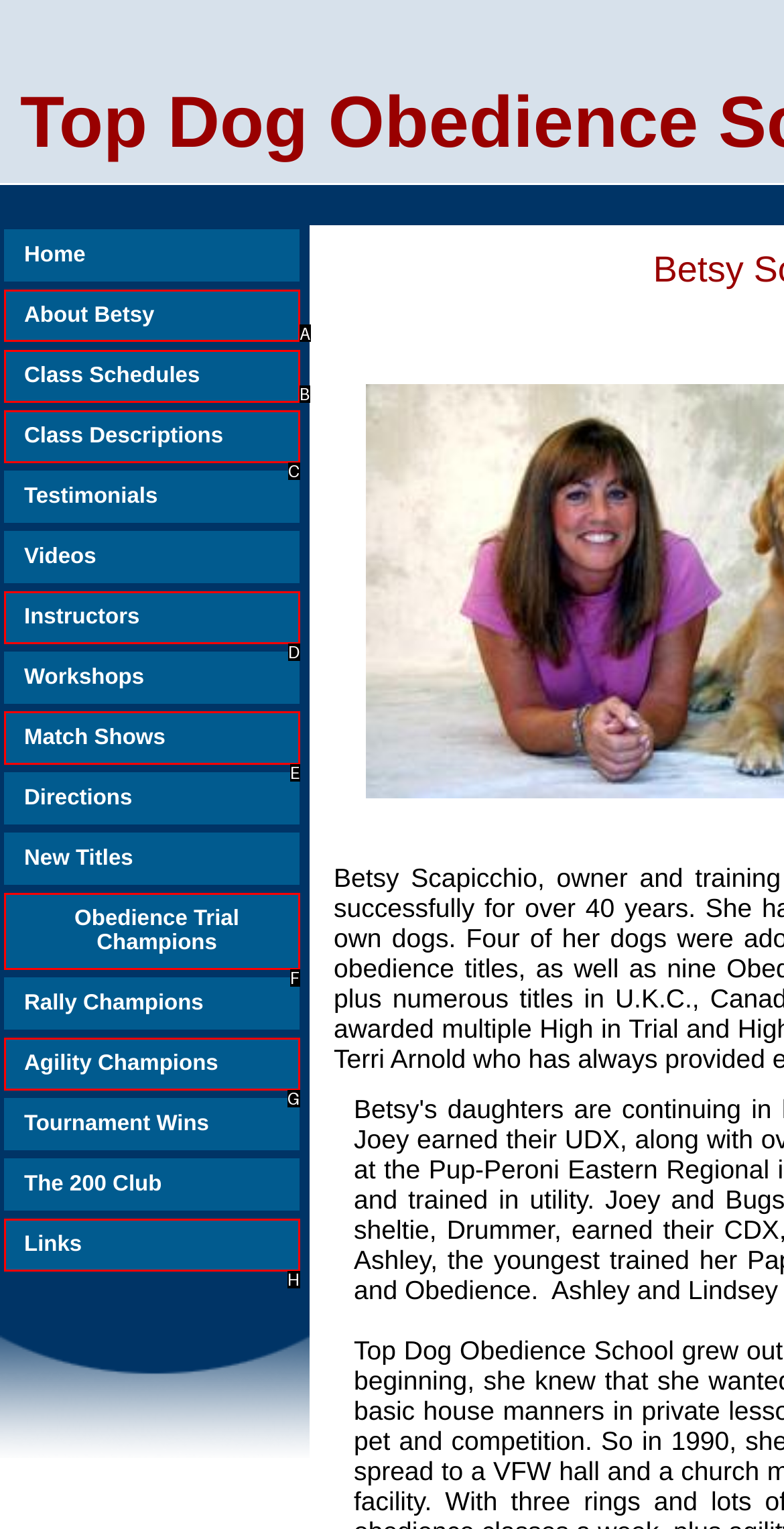Identify the HTML element that corresponds to the description: Obedience Trial Champions Provide the letter of the matching option directly from the choices.

F